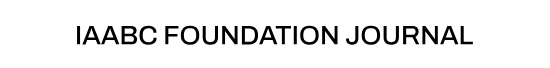What is the focus of the journal?
Please provide a single word or phrase as the answer based on the screenshot.

animal behavior and training